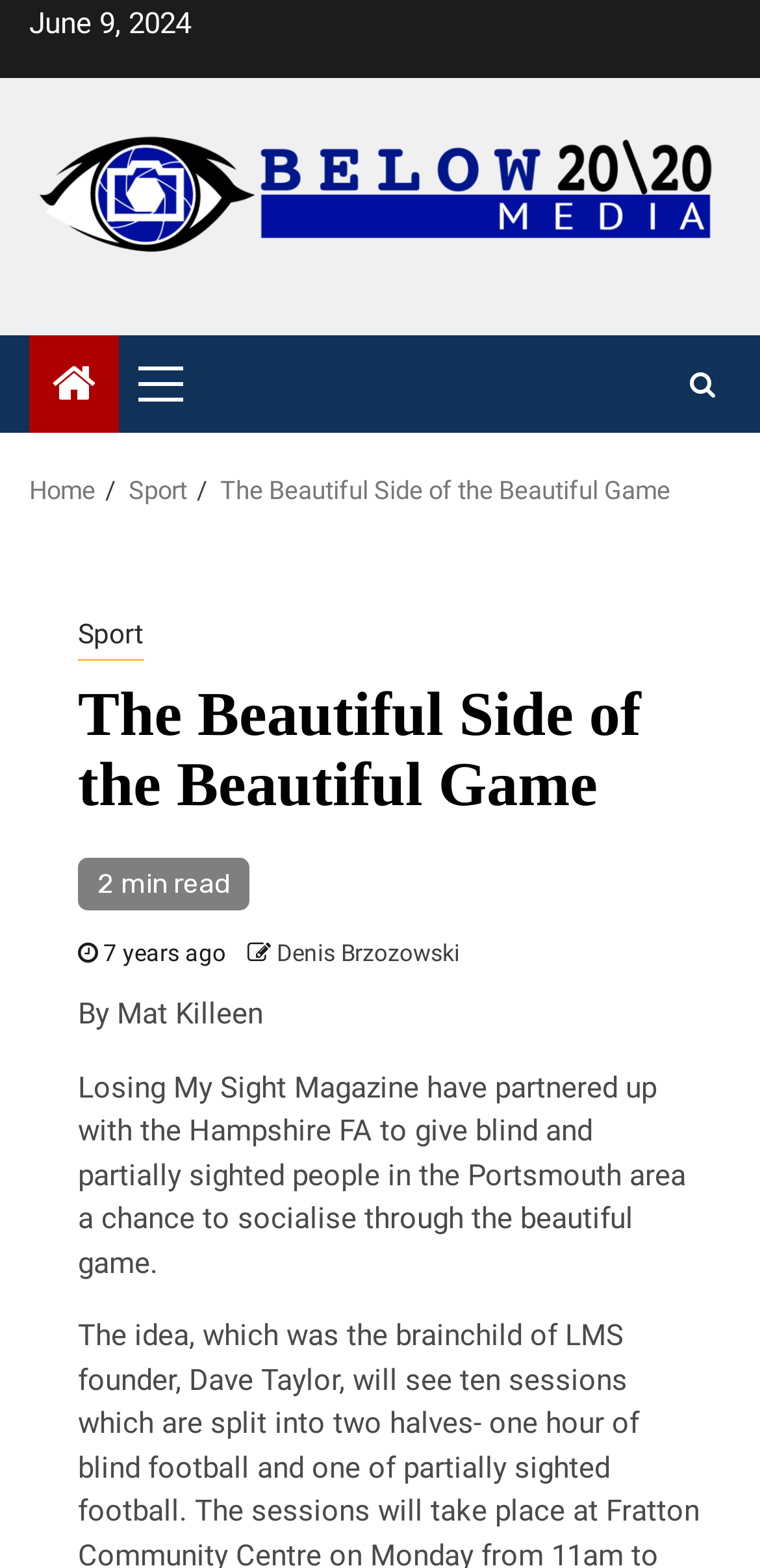Extract the bounding box for the UI element that matches this description: "Sport".

[0.103, 0.392, 0.19, 0.422]